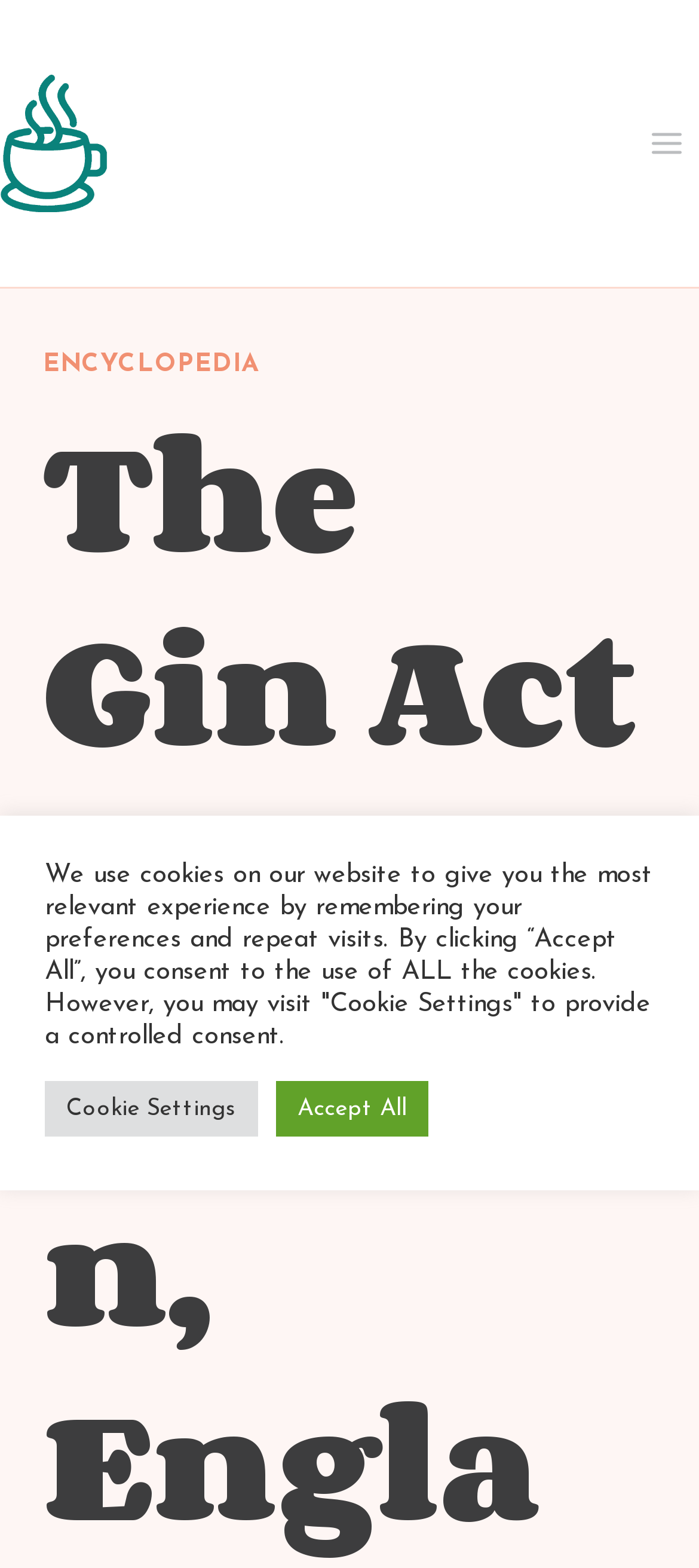What is the name of the website?
Please provide a detailed and thorough answer to the question.

I found the name of the website by looking at the top-left corner of the webpage, where I saw a link and an image with the same text 'Encyclopedia.Migrationlaw.Org'.